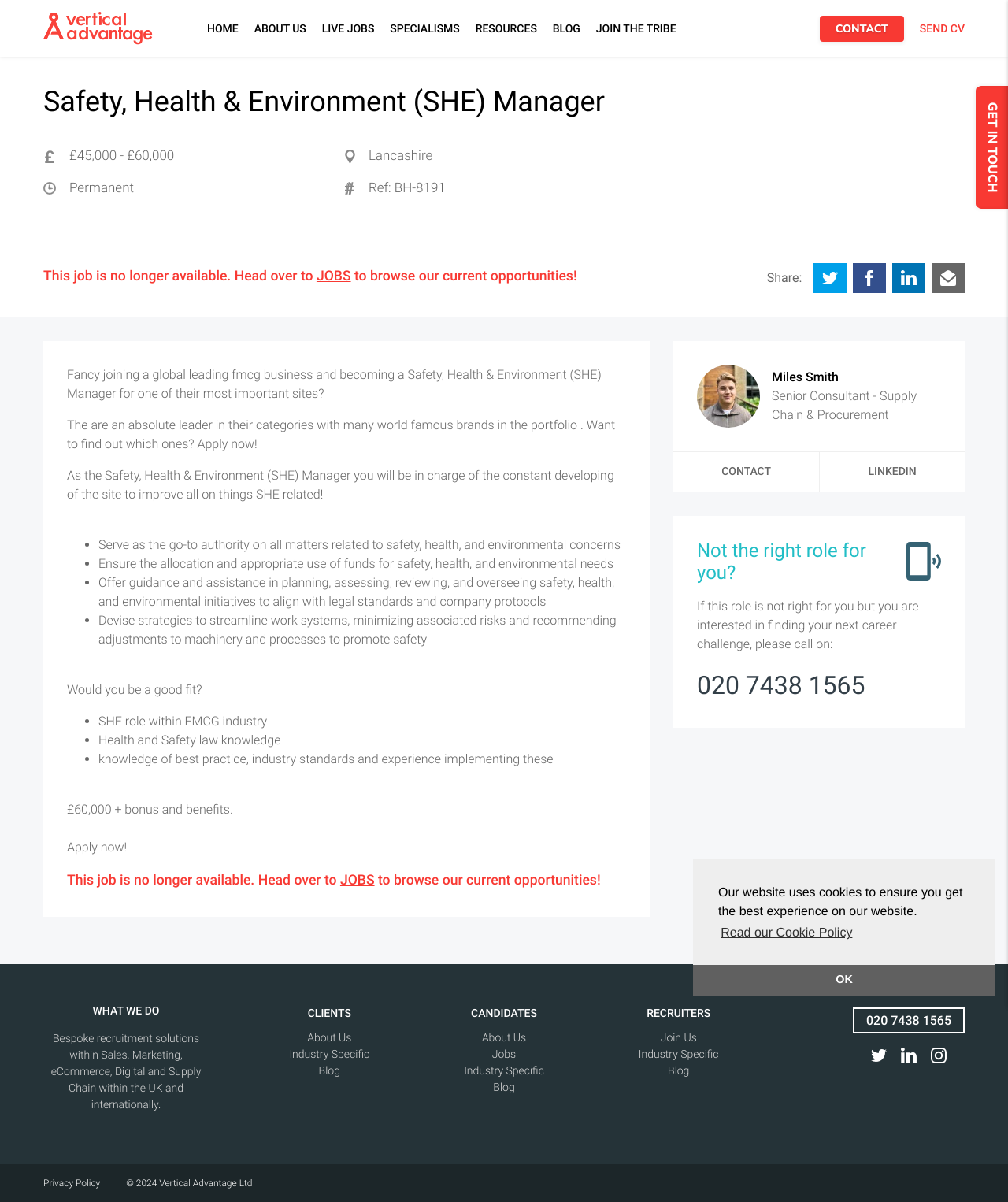Show the bounding box coordinates for the element that needs to be clicked to execute the following instruction: "Click on the 'CONTACT' link". Provide the coordinates in the form of four float numbers between 0 and 1, i.e., [left, top, right, bottom].

[0.813, 0.013, 0.897, 0.035]